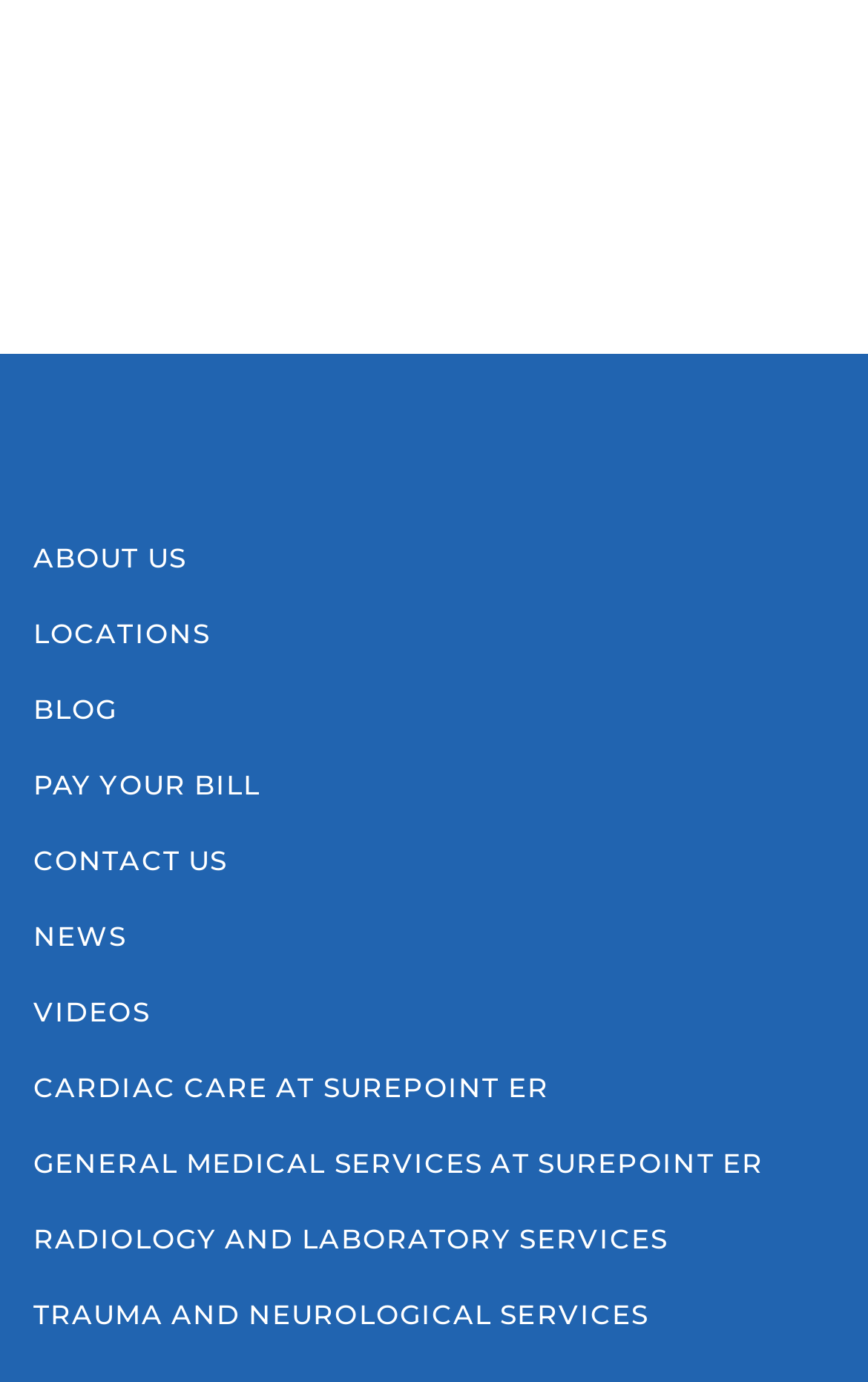Using a single word or phrase, answer the following question: 
How many medical services are listed on the webpage?

4